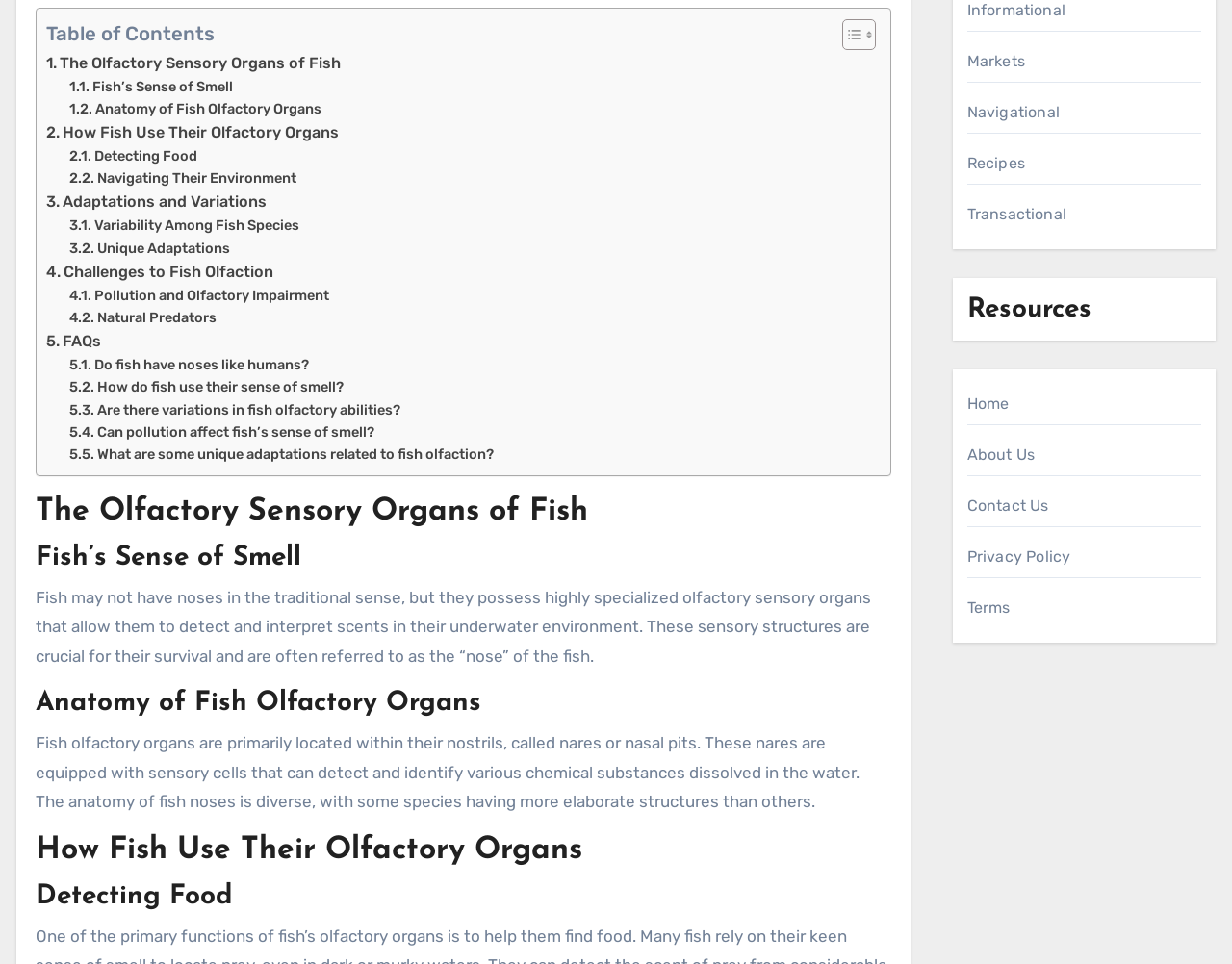What is the location of the fish olfactory organs?
From the screenshot, supply a one-word or short-phrase answer.

Within their nostrils